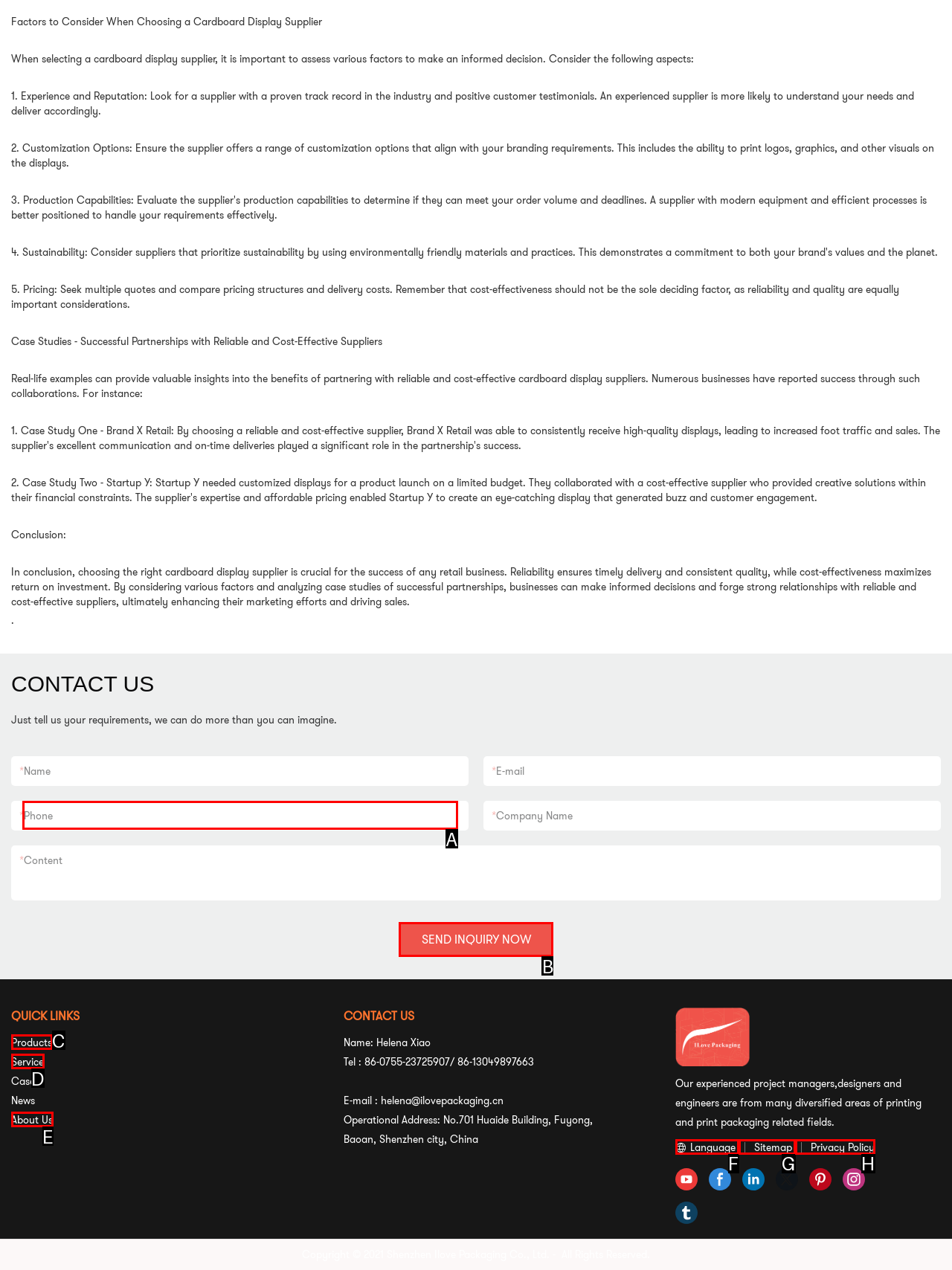From the choices given, find the HTML element that matches this description: France. Answer with the letter of the selected option directly.

None